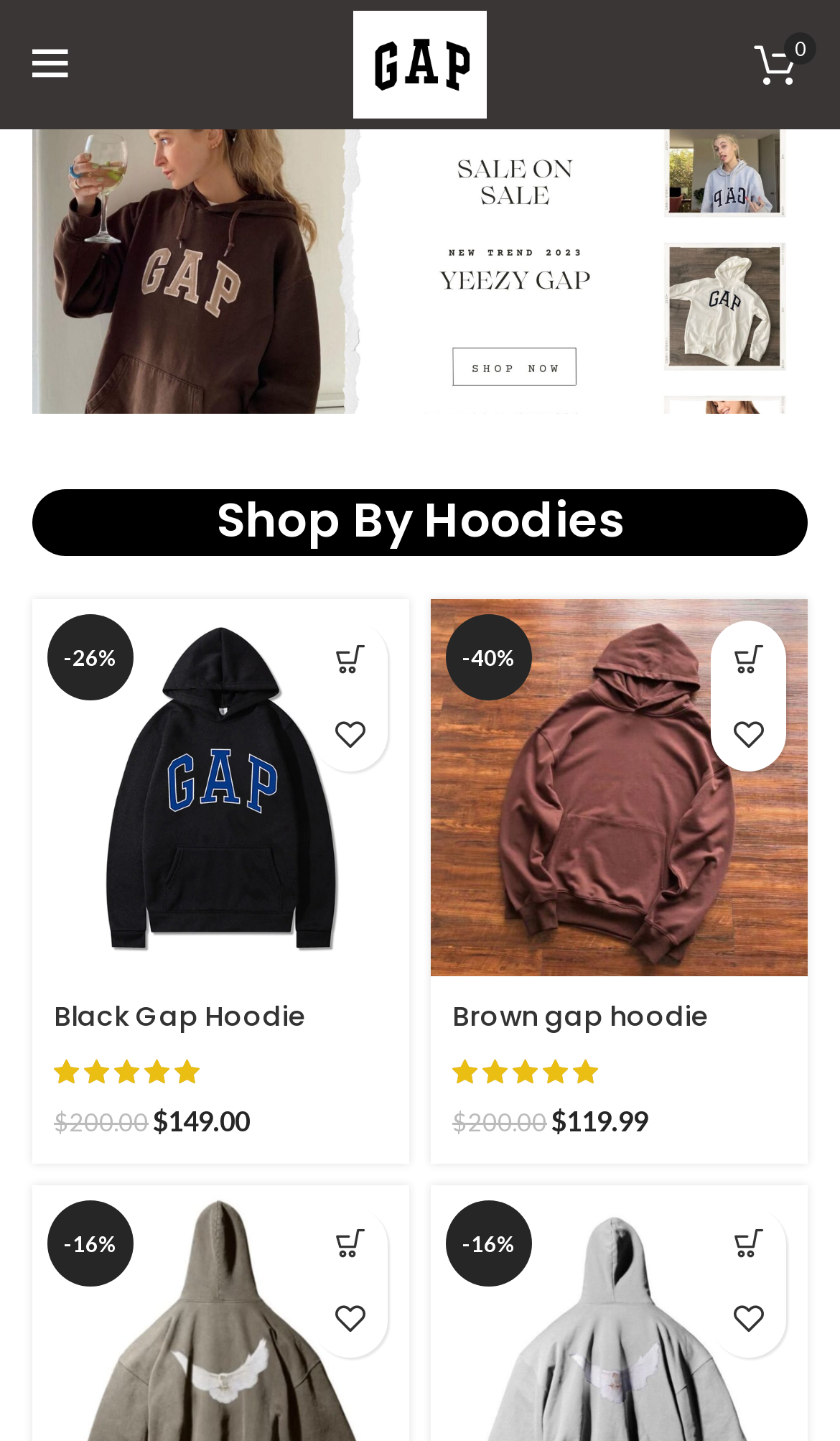Please identify the bounding box coordinates of the area I need to click to accomplish the following instruction: "View Brown gap hoodie details".

[0.513, 0.416, 0.962, 0.678]